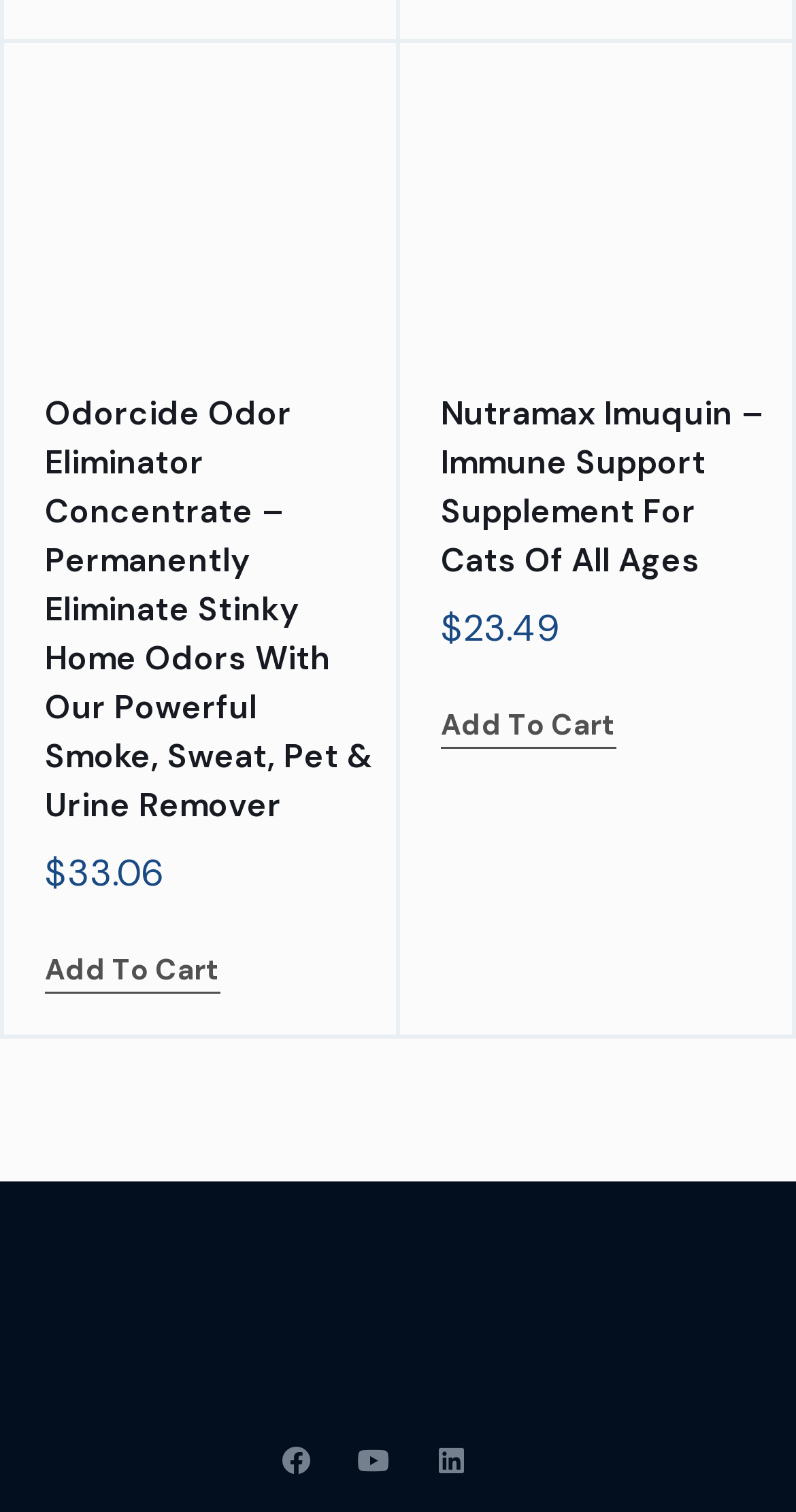What is the price of Odorcide Odor Eliminator Concentrate?
Please provide a detailed answer to the question.

I found the price of Odorcide Odor Eliminator Concentrate in the link text 'Odorcide Odor Eliminator Concentrate – Permanently Eliminate Stinky Home Odors With Our Powerful Smoke, Sweat, Pet & Urine Remover $33.06'. The price is $33.06.